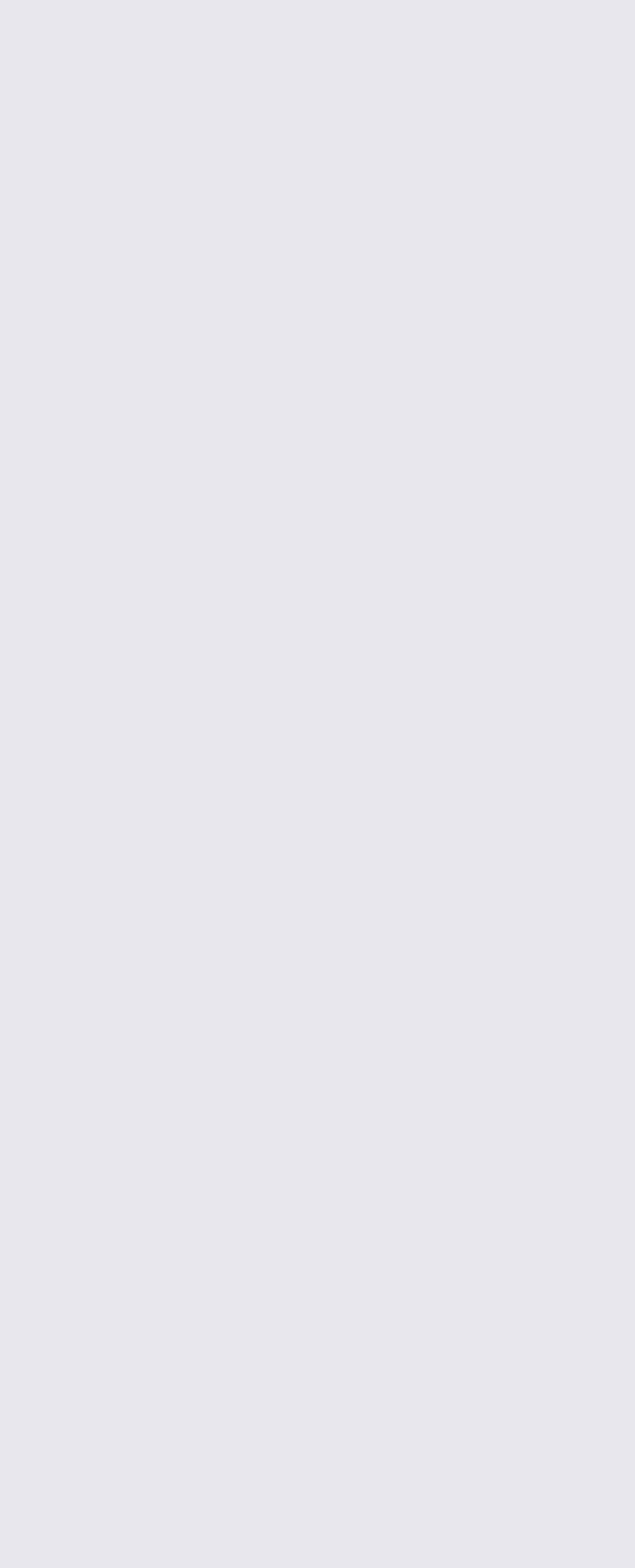What is the price of Medical Microbiology 9th Edition?
Based on the screenshot, give a detailed explanation to answer the question.

The price of Medical Microbiology 9th Edition can be found by looking at the StaticText element with the OCR text '1,700,000' and the adjacent StaticText element with the OCR text 'تومان', which indicates the currency.